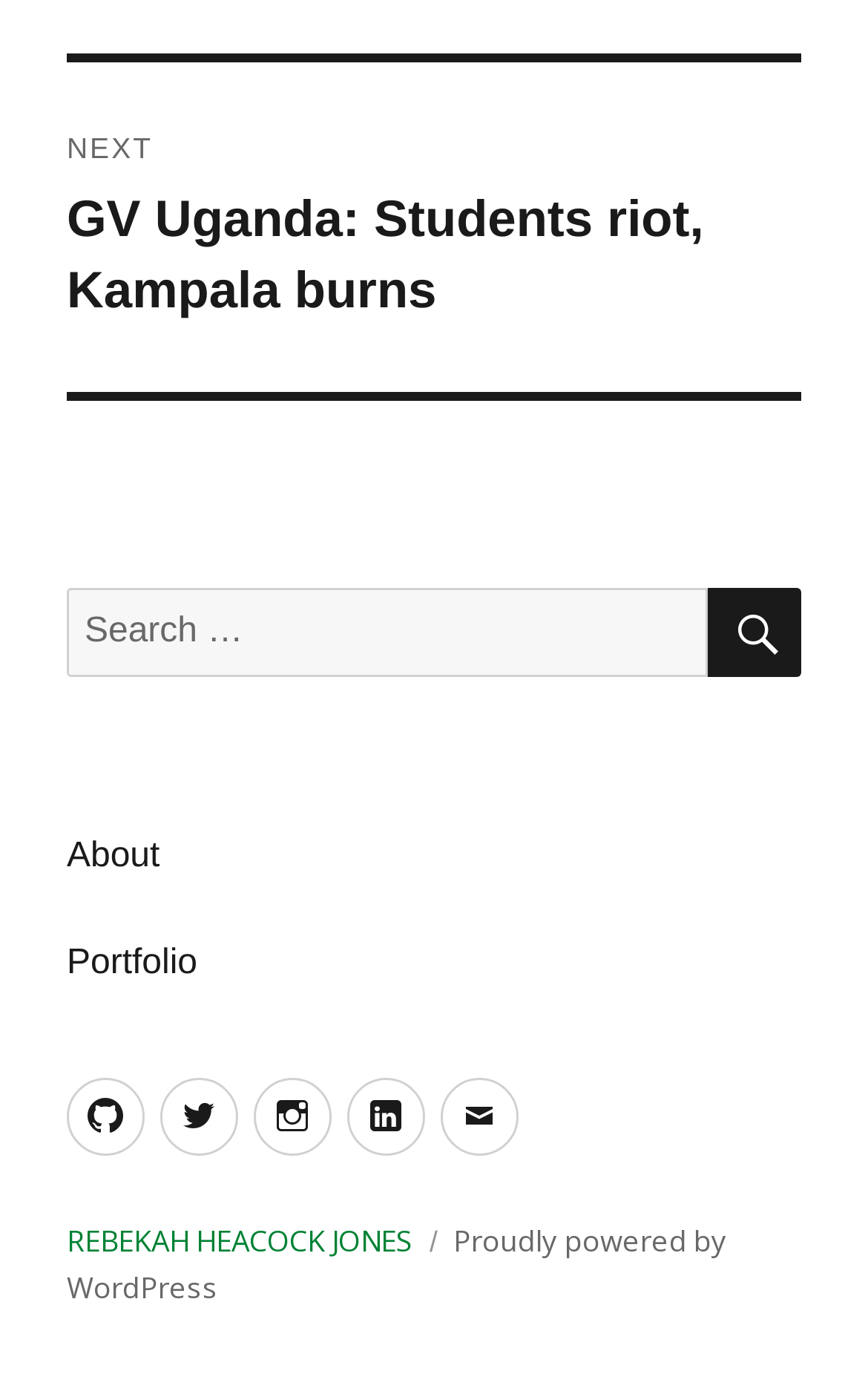What is the purpose of the search box?
Based on the screenshot, give a detailed explanation to answer the question.

I examined the search box element and its surrounding elements. The search box has a label 'Search for:' and a button with a search icon. This suggests that the purpose of the search box is to allow users to search for content within the website.